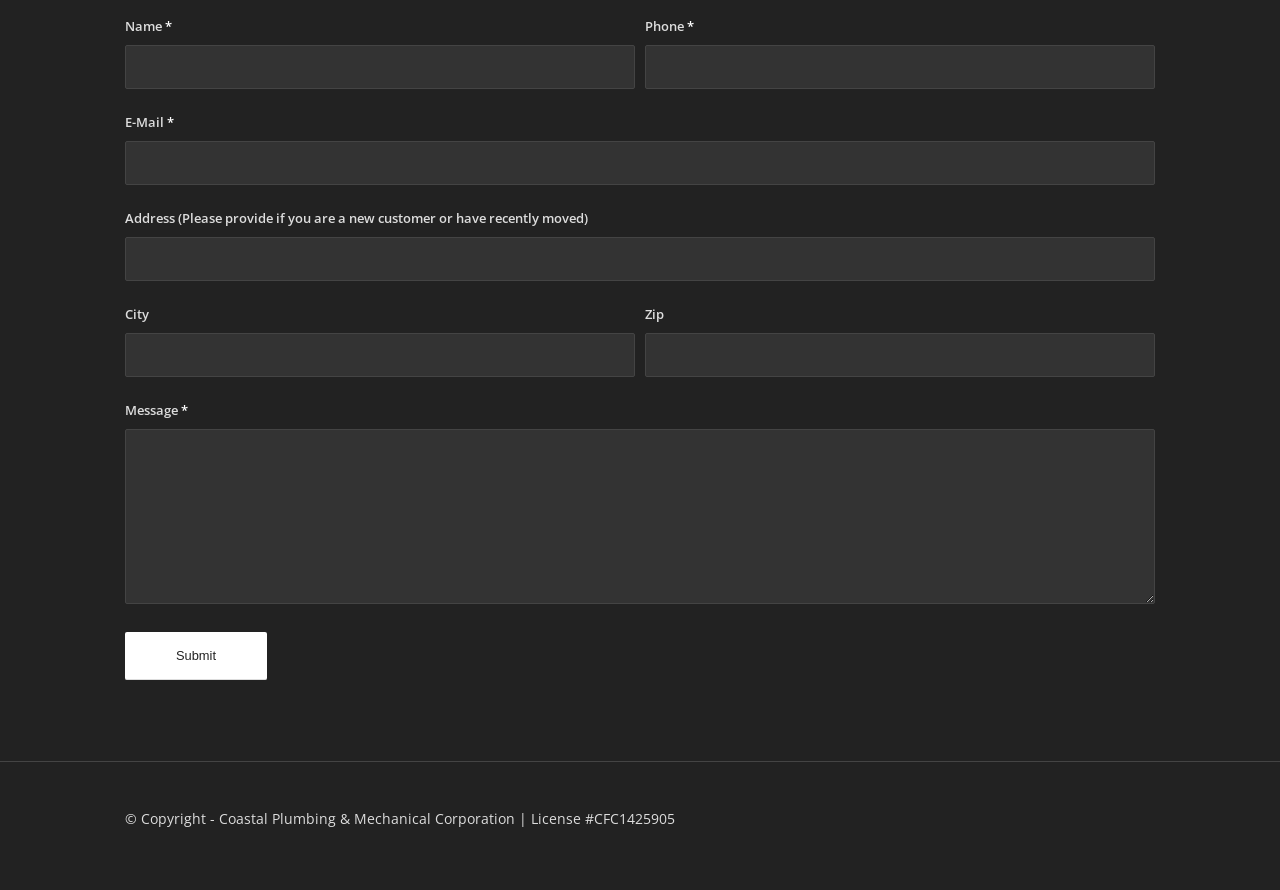Using the webpage screenshot, find the UI element described by parent_node: Phone * name="avia_2_1". Provide the bounding box coordinates in the format (top-left x, top-left y, bottom-right x, bottom-right y), ensuring all values are floating point numbers between 0 and 1.

[0.504, 0.05, 0.902, 0.1]